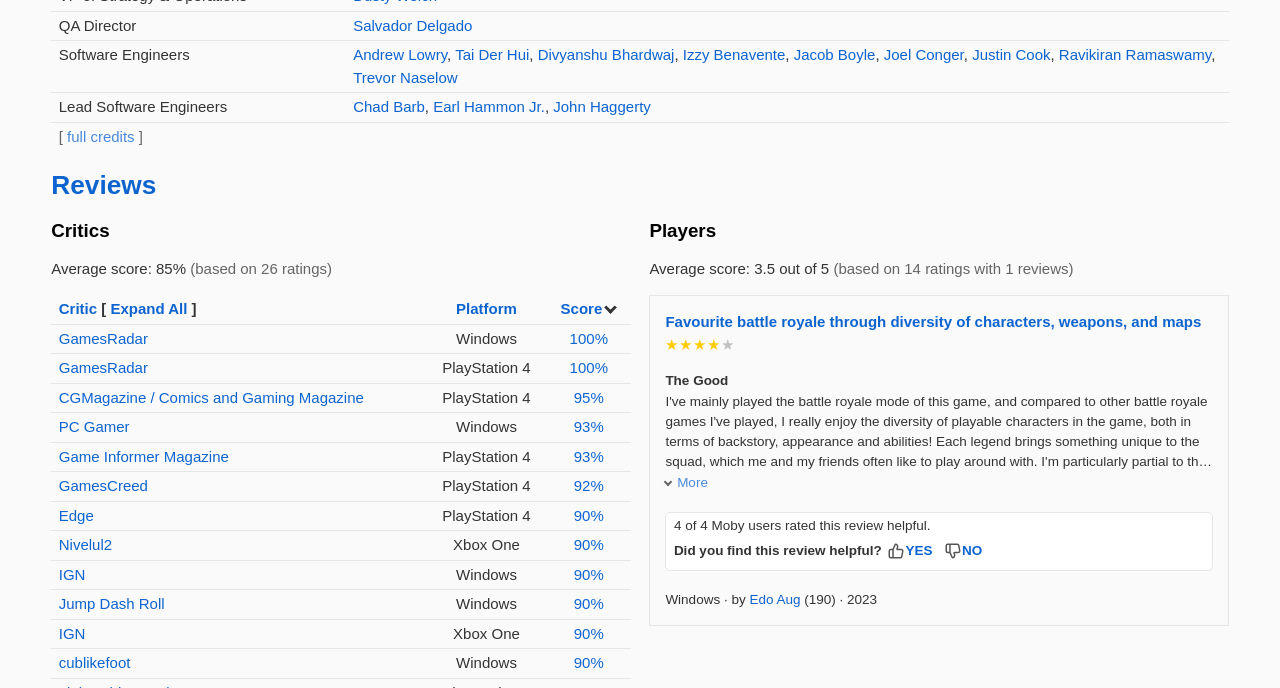What is the platform of the critic 'GamesRadar'?
Can you provide an in-depth and detailed response to the question?

According to the webpage, the critic 'GamesRadar' has a platform listed as 'Windows'.